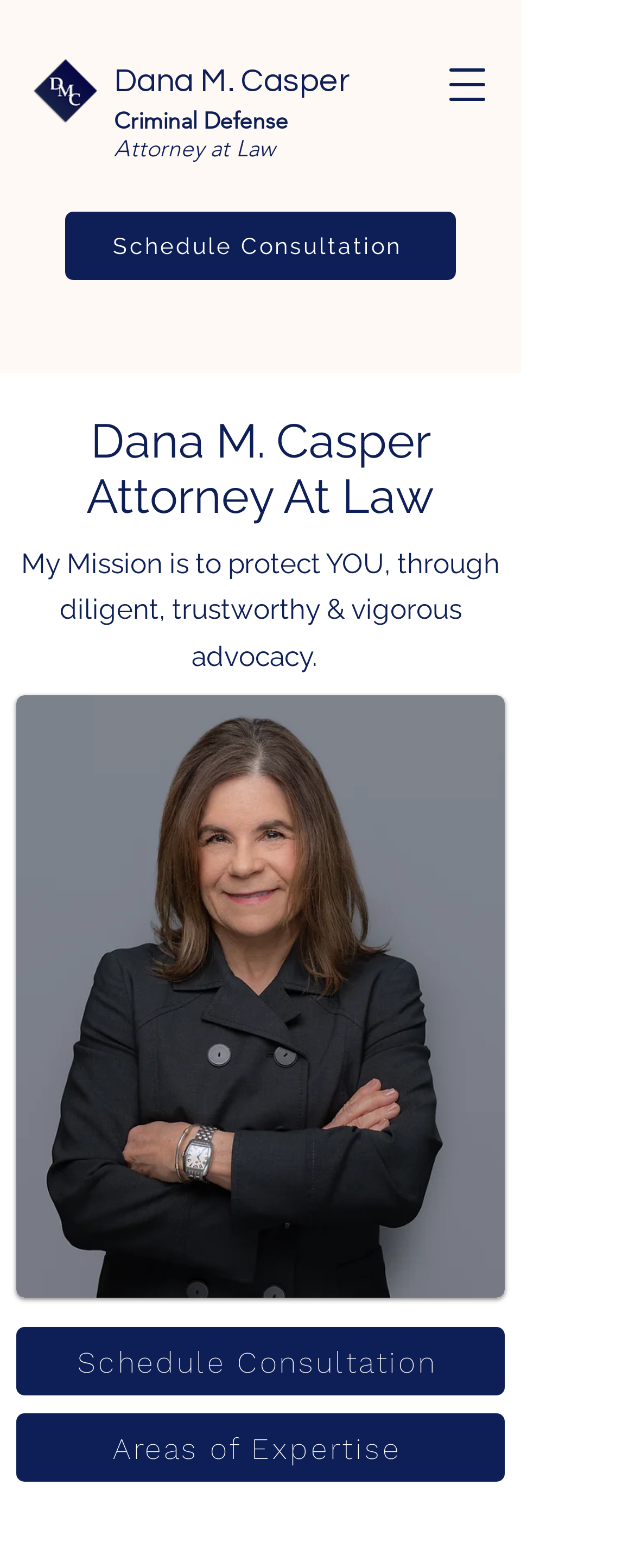Determine the bounding box of the UI element mentioned here: "Criminal Defense Attorney at Law". The coordinates must be in the format [left, top, right, bottom] with values ranging from 0 to 1.

[0.179, 0.068, 0.454, 0.104]